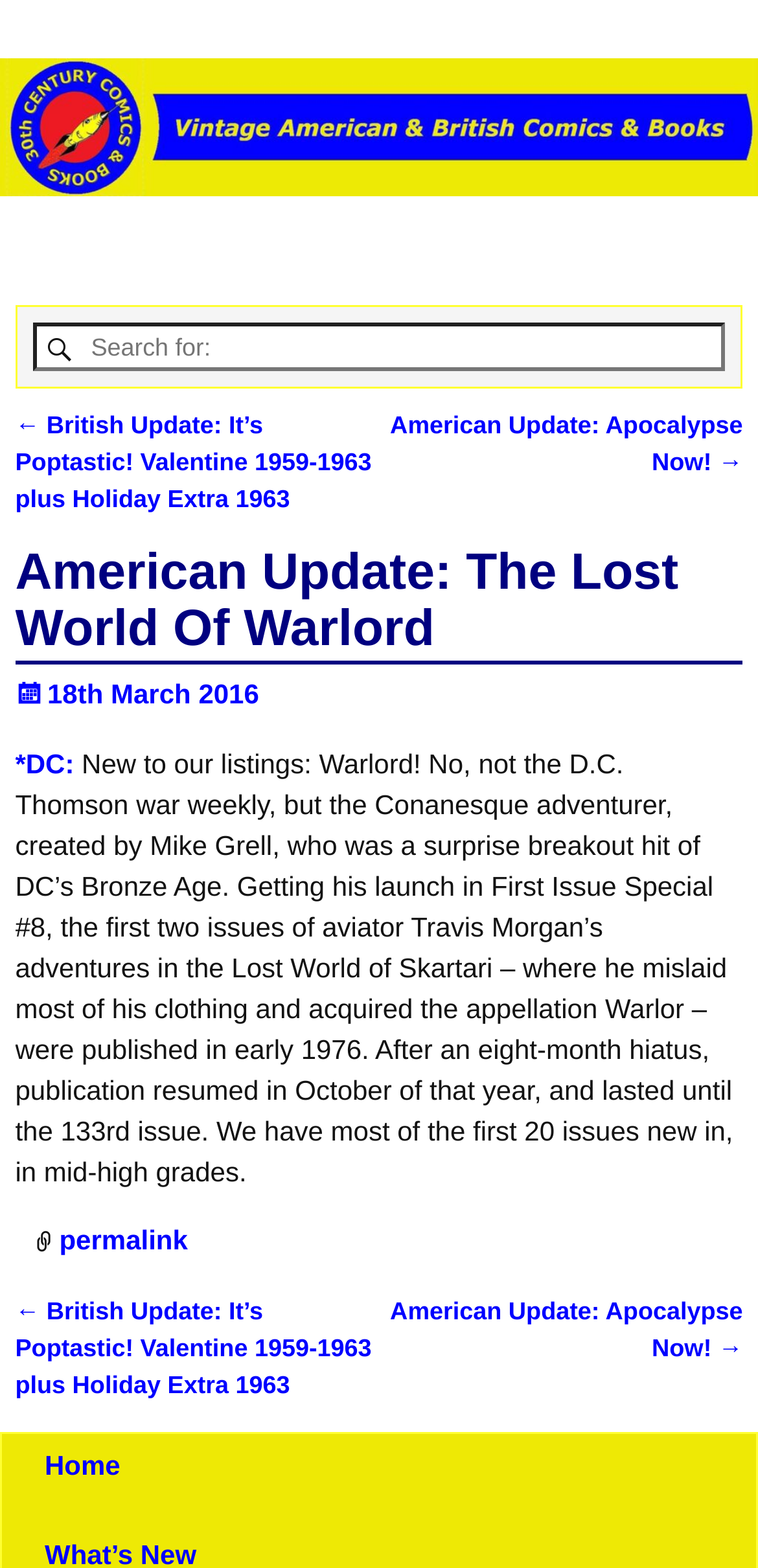Respond with a single word or phrase for the following question: 
How many issues of Warlord were published?

133